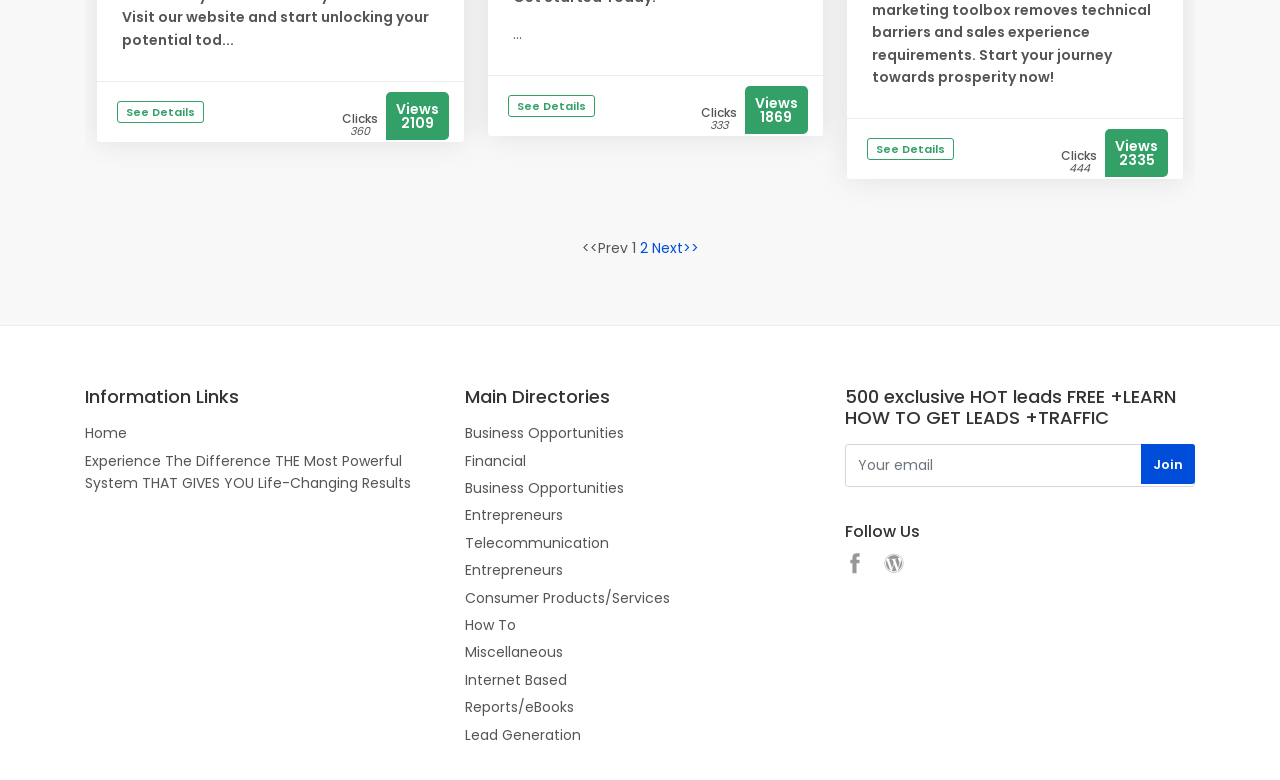Determine the bounding box coordinates of the clickable region to follow the instruction: "Enter email address".

[0.66, 0.569, 0.934, 0.624]